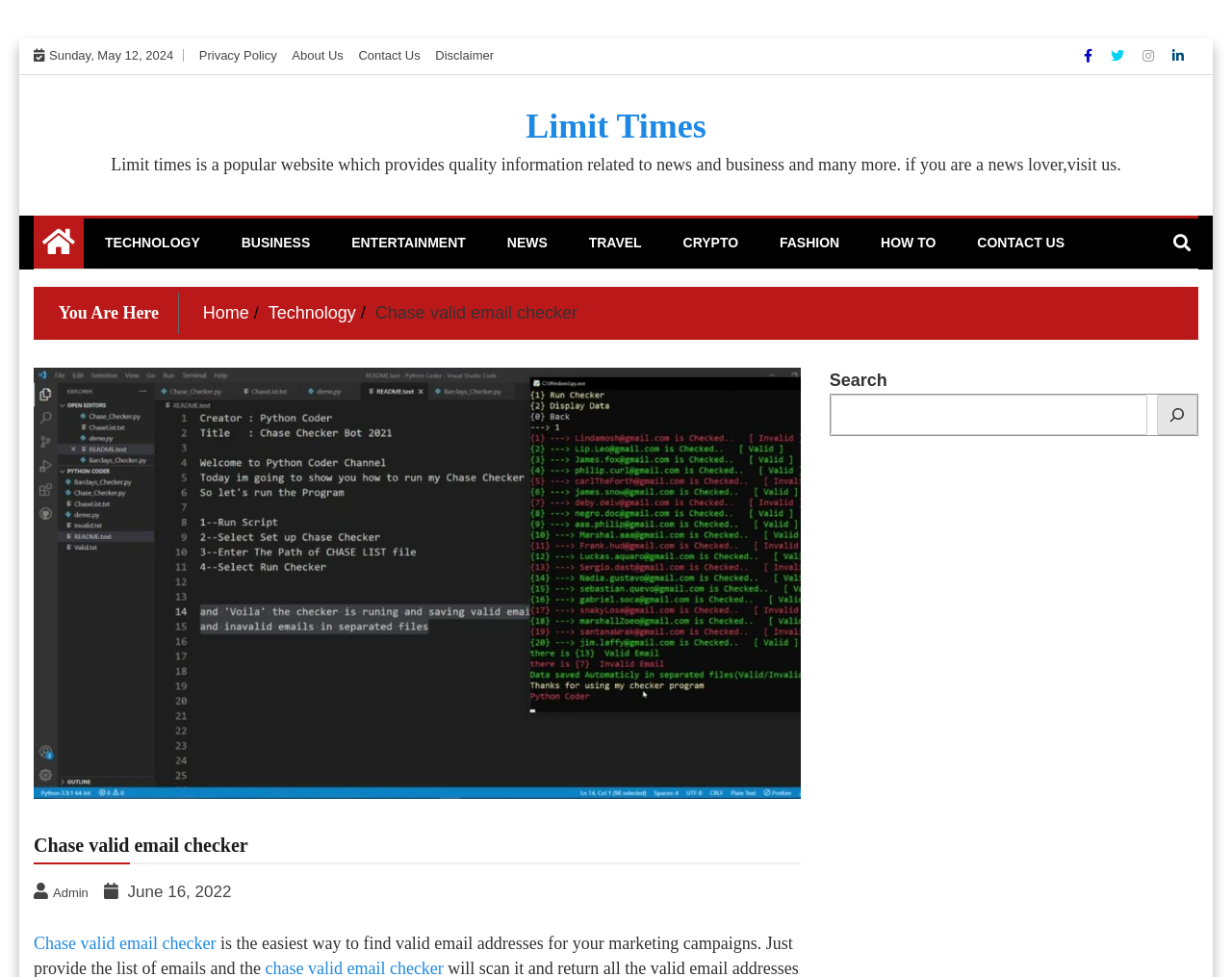Craft a detailed narrative of the webpage's structure and content.

The webpage is titled "Chase valid email checker - Limit Times" and appears to be a website that provides a service to find valid email addresses for marketing campaigns. 

At the top left of the page, there is a "Skip to content" link. Next to it, the current date "Sunday, May 12, 2024" is displayed. On the same line, there are links to "Privacy Policy", "About Us", "Contact Us", and "Disclaimer" on the right side. 

Below these links, there are social media links to "Facebook", "Twitter", "Instagram", and "Linkdin" on the top right corner. 

The main heading "Limit Times" is centered at the top of the page. Below it, there is a paragraph describing the website as a popular source of quality information related to news, business, and more.

On the left side of the page, there is a navigation menu with links to different categories such as "TECHNOLOGY", "BUSINESS", "ENTERTAINMENT", "NEWS", "TRAVEL", "CRYPTO", "FASHION", "HOW TO", and "CONTACT US". 

Below the navigation menu, there is a "Breadcrumbs" section with links to "Home" and "Technology". The current page is indicated as "Chase valid email checker". 

The main content of the page is a section titled "Chase valid email checker" with a link to the same title. Below it, there is an image with the same title. 

On the right side of the page, there is a search bar with a "Search" button and a search icon. 

At the bottom of the page, there are links to "Admin" and a date "June 16, 2022", as well as another link to "Chase valid email checker".